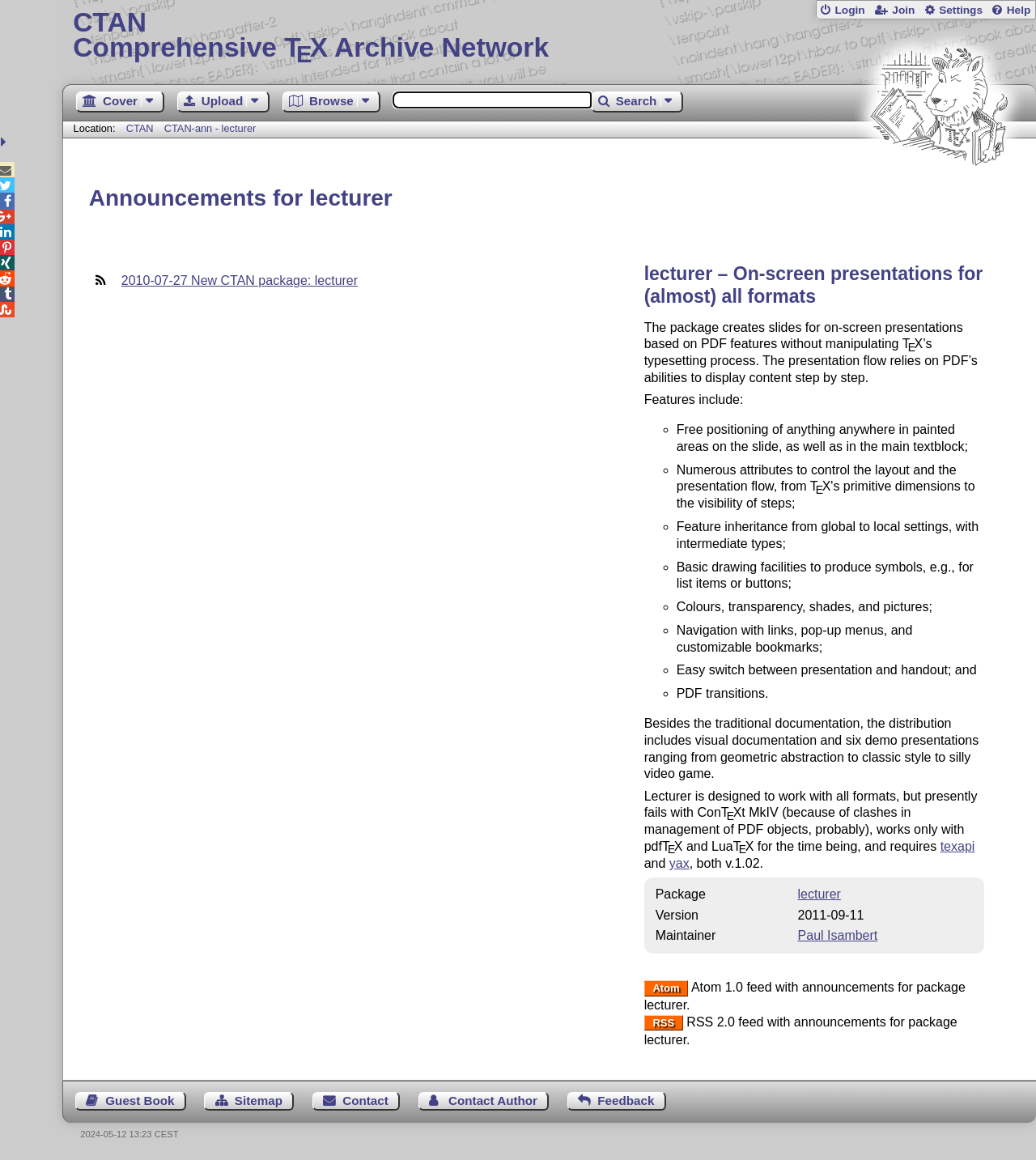What is the version of the package?
Please respond to the question with a detailed and well-explained answer.

I found the answer by looking at the table with the package information, where the version is listed as '2011-09-11'.